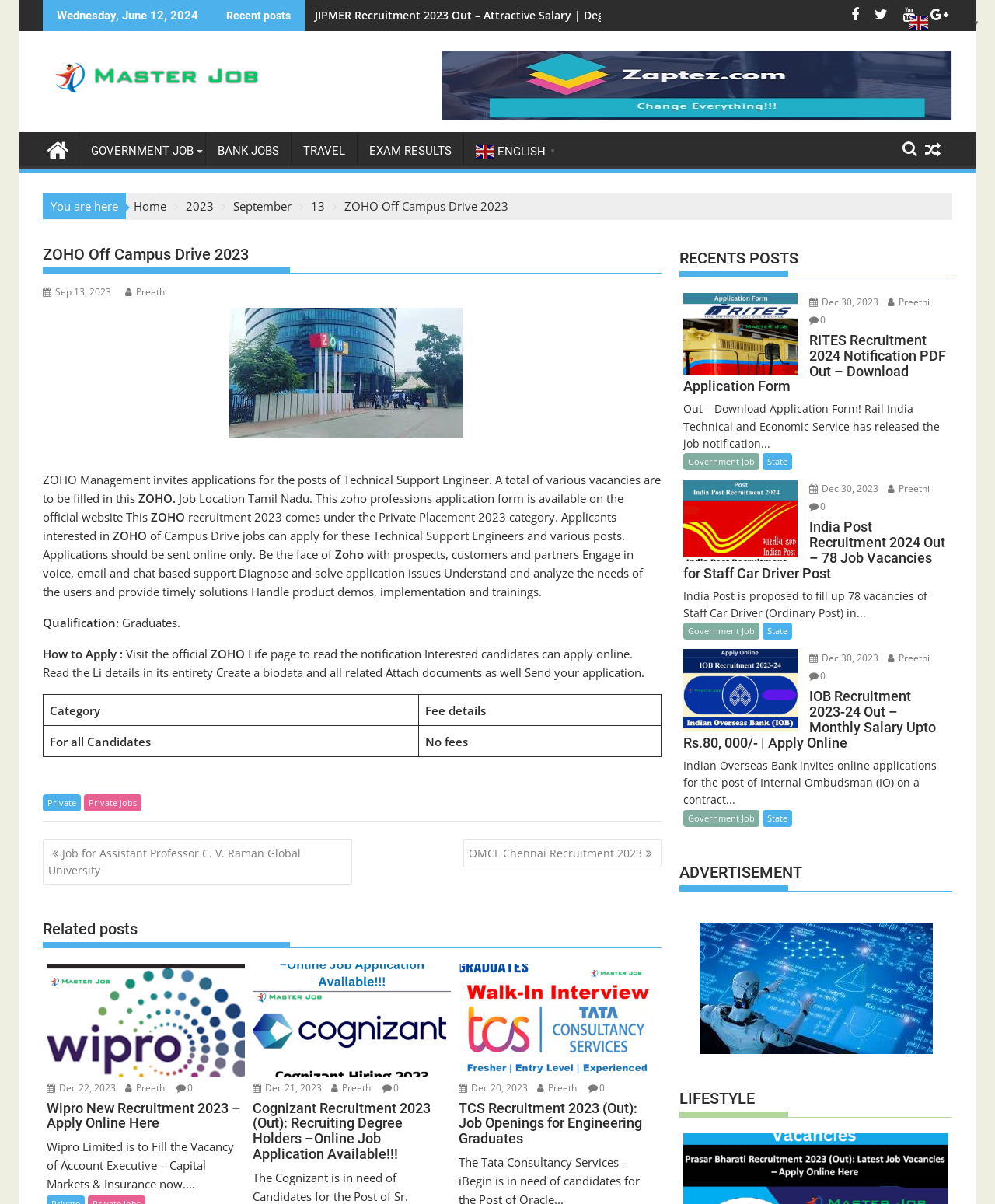Create an elaborate caption for the webpage.

This webpage appears to be a job posting website, specifically showcasing a ZOHO Off Campus Drive 2023 job opportunity. At the top of the page, there is a date "Wednesday, June 12, 2024" and a "Recent posts" section. Below that, there are several links to other job postings, including "JIPMER Recruitment 2023" and "MasterJob".

On the left side of the page, there is a menu with links to various categories such as "GOVERNMENT JOB", "BANK JOBS", "TRAVEL", and "EXAM RESULTS". There is also a language selection option with an English flag icon.

The main content of the page is an article about the ZOHO Off Campus Drive 2023 job opportunity. The article is divided into sections, including a heading, a figure, and several paragraphs of text. The text describes the job requirements, qualifications, and application process. There is also a table with fee details and a category column.

At the bottom of the page, there are links to related posts, including "Job for Assistant Professor" and "OMCL Chennai Recruitment 2023". There are also several other job postings listed, including "Wipro New Recruitment 2023" and "Cognizant Recruitment 2023". Each of these postings has a heading, a figure, and a brief description of the job opportunity.